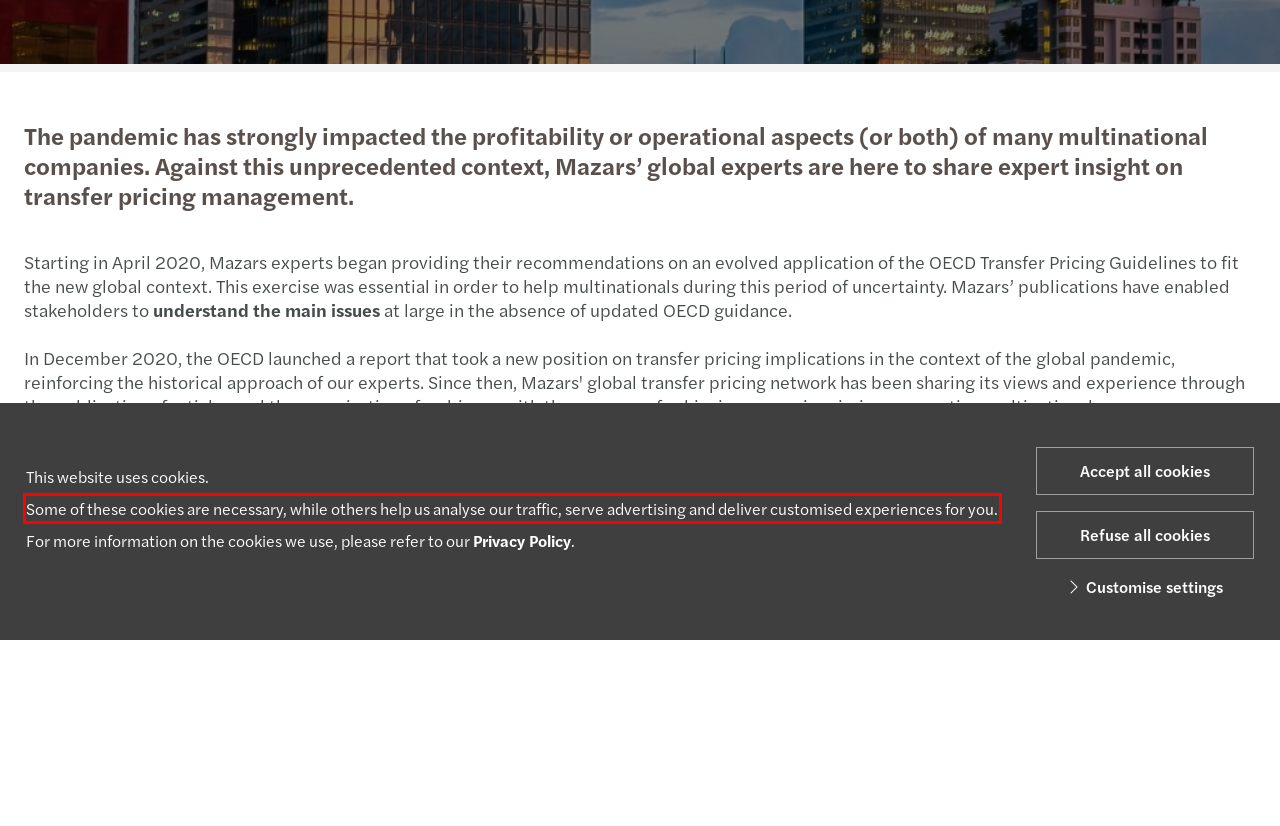Please look at the webpage screenshot and extract the text enclosed by the red bounding box.

Some of these cookies are necessary, while others help us analyse our traffic, serve advertising and deliver customised experiences for you.